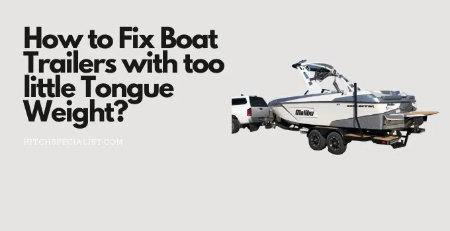Refer to the screenshot and answer the following question in detail:
What is the purpose of the illustration?

The illustration of the boat trailer attached to a vehicle is meant to showcase the typical setup encountered by boat owners, emphasizing the importance of maintaining proper tongue weight for safe towing, which implies that the purpose of the illustration is to demonstrate proper towing.